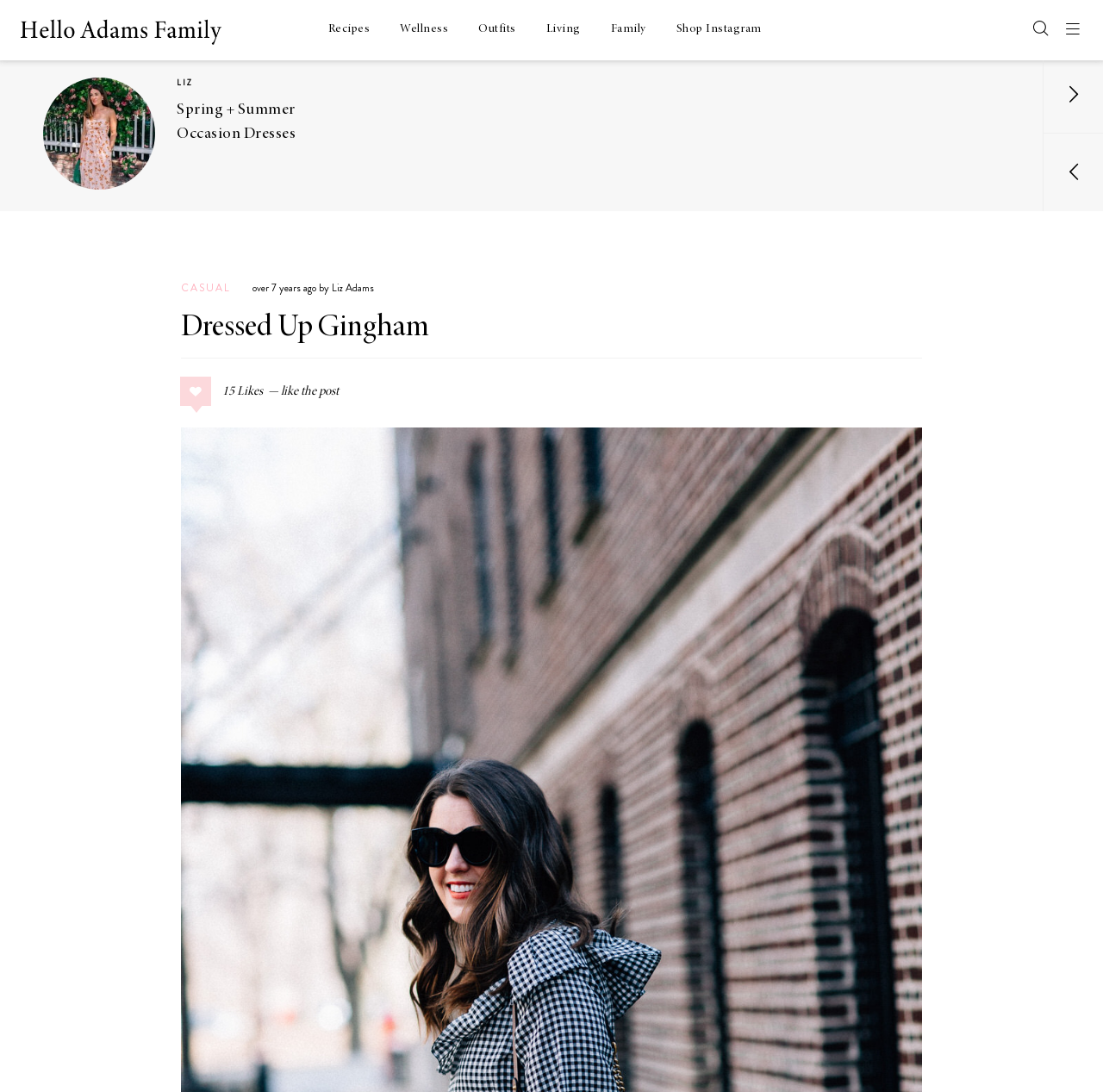Provide the bounding box coordinates of the HTML element described by the text: "Gift Guides". The coordinates should be in the format [left, top, right, bottom] with values between 0 and 1.

[0.16, 0.781, 0.215, 0.791]